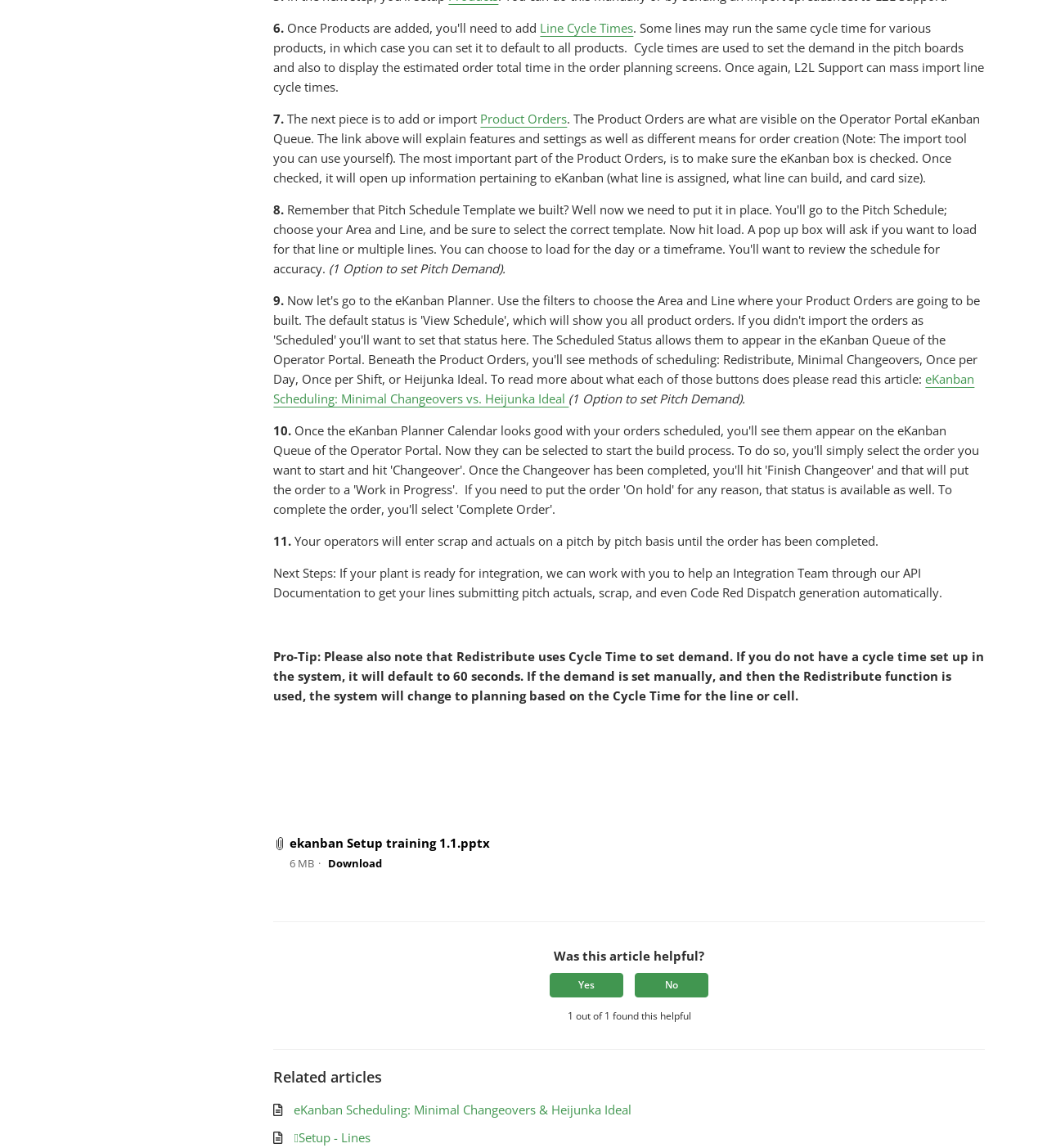What is the purpose of setting cycle times?
Using the image provided, answer with just one word or phrase.

To set demand in pitch boards